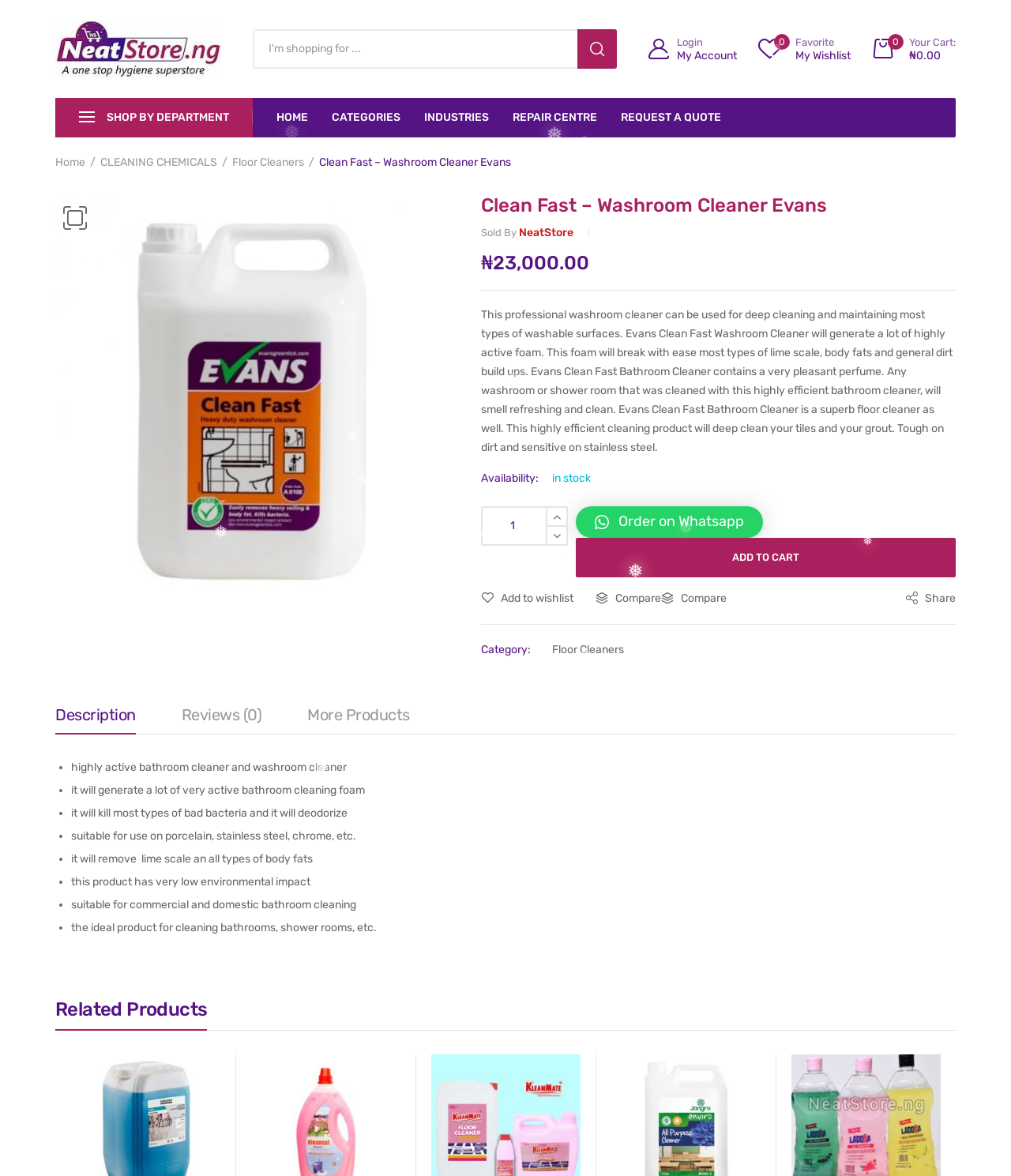What is the availability of the product?
Provide a detailed answer to the question using information from the image.

I found the answer by looking at the StaticText element with the text 'in stock' which is located near the 'Availability:' label.